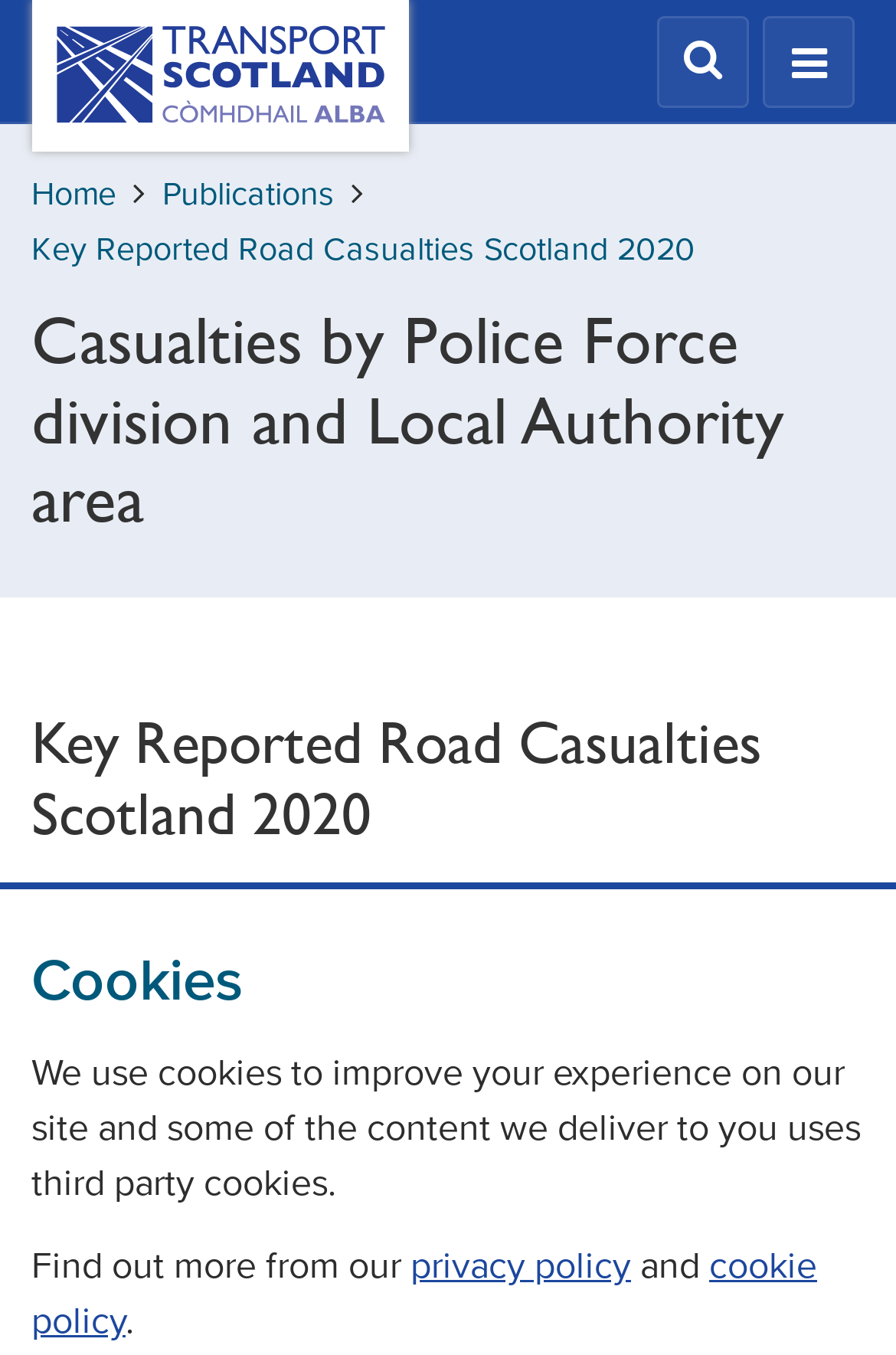Given the element description, predict the bounding box coordinates in the format (top-left x, top-left y, bottom-right x, bottom-right y). Make sure all values are between 0 and 1. Here is the element description: cookie policy

[0.035, 0.917, 0.912, 0.989]